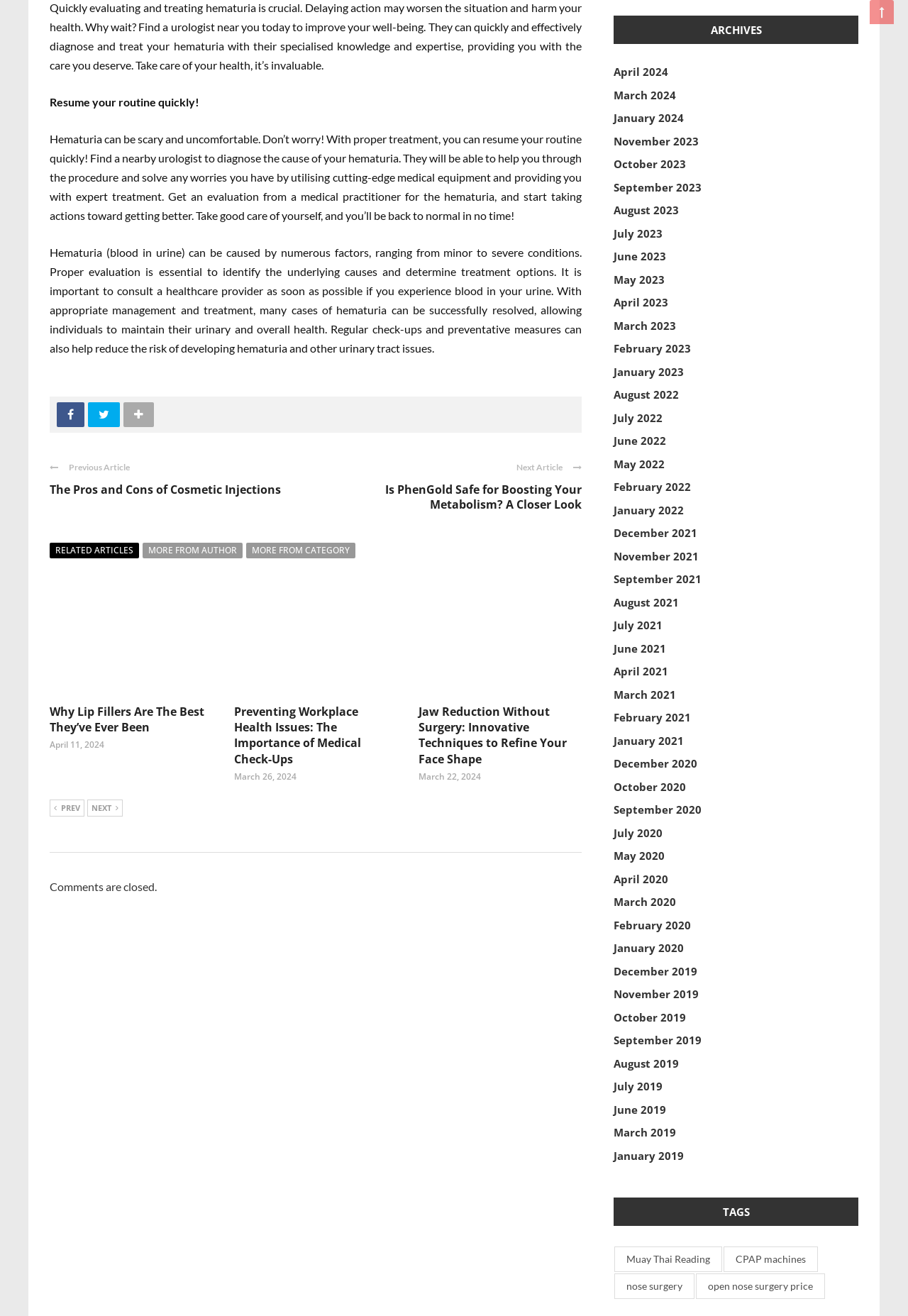What is the topic of the current article?
Carefully analyze the image and provide a thorough answer to the question.

The topic of the current article can be determined by reading the introductory paragraph, which mentions 'Hematuria can be scary and uncomfortable.' and provides information about its causes and treatment options.